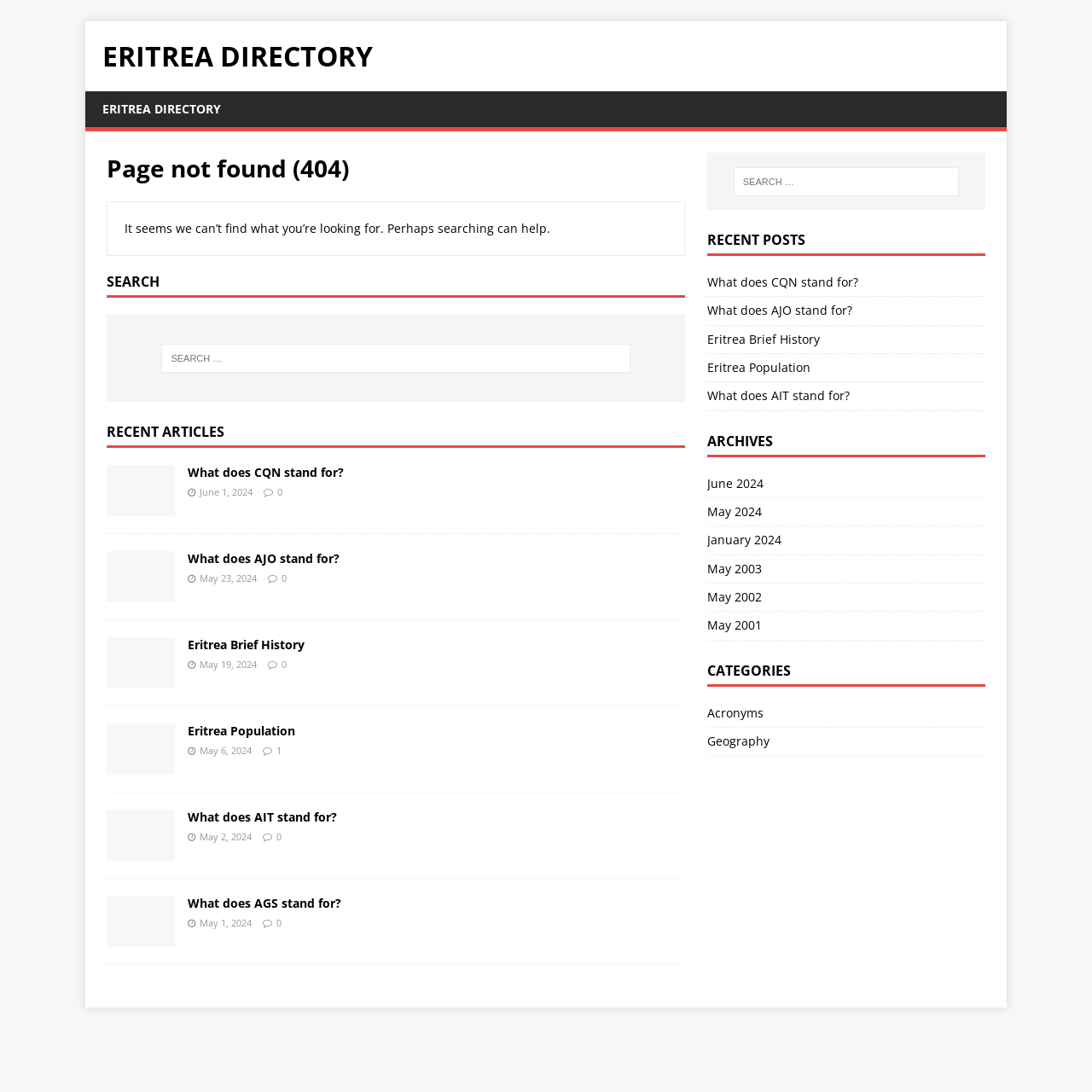How many search boxes are available on this webpage?
Using the details from the image, give an elaborate explanation to answer the question.

I notice two search boxes on the webpage, one located at the top and another on the right-hand side, both labeled 'Search for:' and allowing users to input search queries.